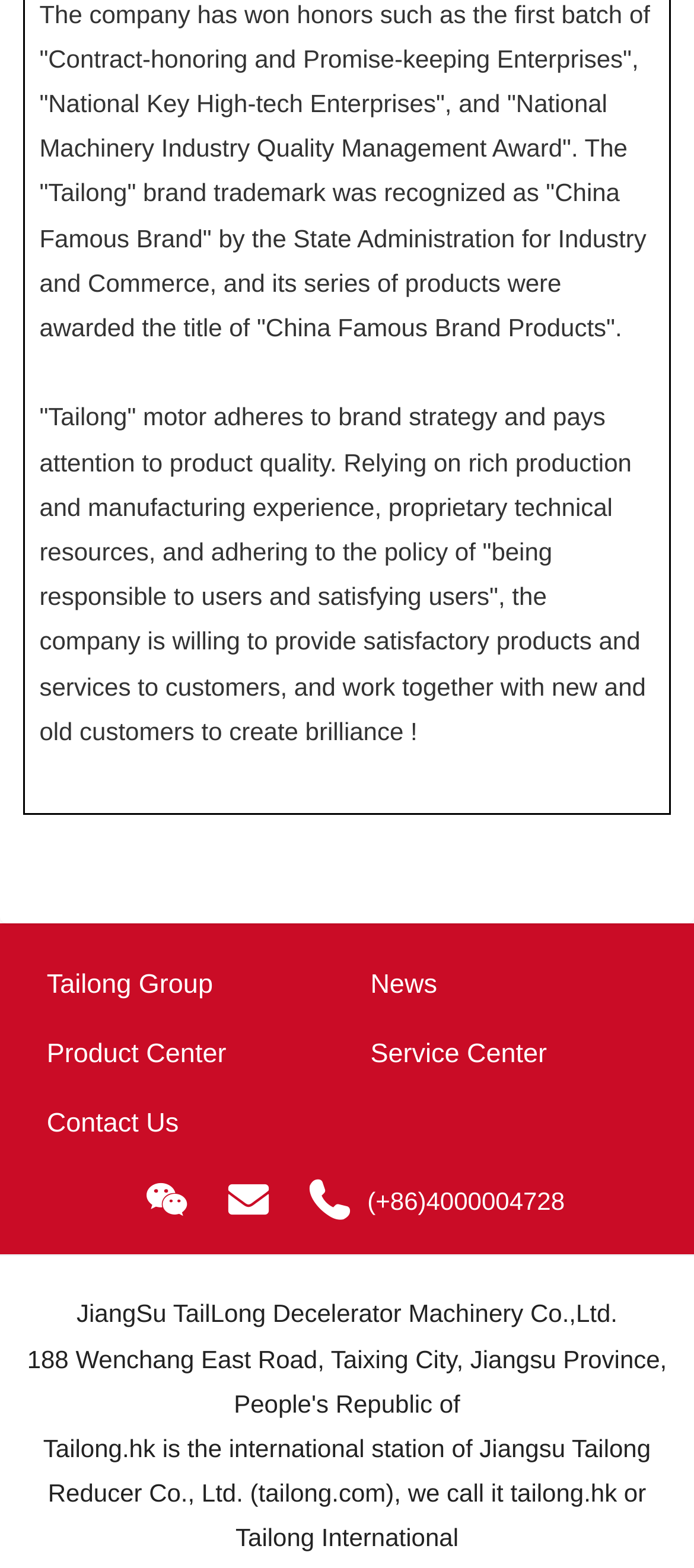Locate the bounding box of the UI element with the following description: "News".

[0.534, 0.606, 0.933, 0.651]